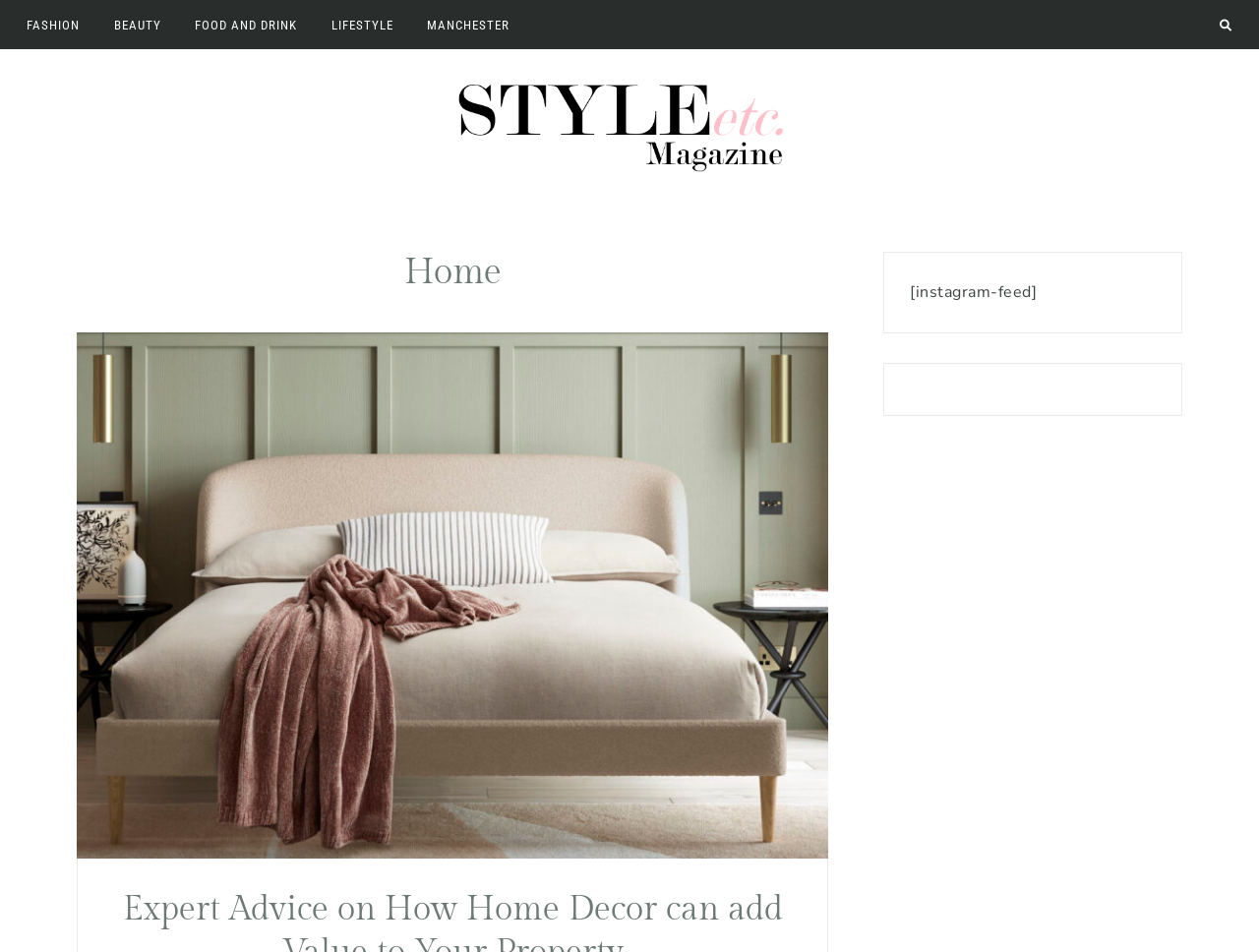Provide a thorough description of the webpage you see.

The webpage is titled "Home" and appears to be a lifestyle and entertainment website. At the top, there is a navigation menu with seven main categories: FASHION, BEAUTY, FOOD AND DRINK, LIFESTYLE, MANCHESTER, and an icon-only link. Each category has sub-links below it, such as Fashion News, Beauty Reviews, and Food.

Below the navigation menu, there is a prominent logo "STYLEetc." with an image and a heading that reads "Home". This section takes up a significant portion of the top half of the page.

To the right of the logo, there is a primary sidebar that occupies the top-right quarter of the page. It contains an Instagram feed.

There are no visible news articles or text content on the page, suggesting that the webpage may be a portal or a gateway to other sections of the website. The overall layout is organized, with clear categories and sub-links, making it easy to navigate.